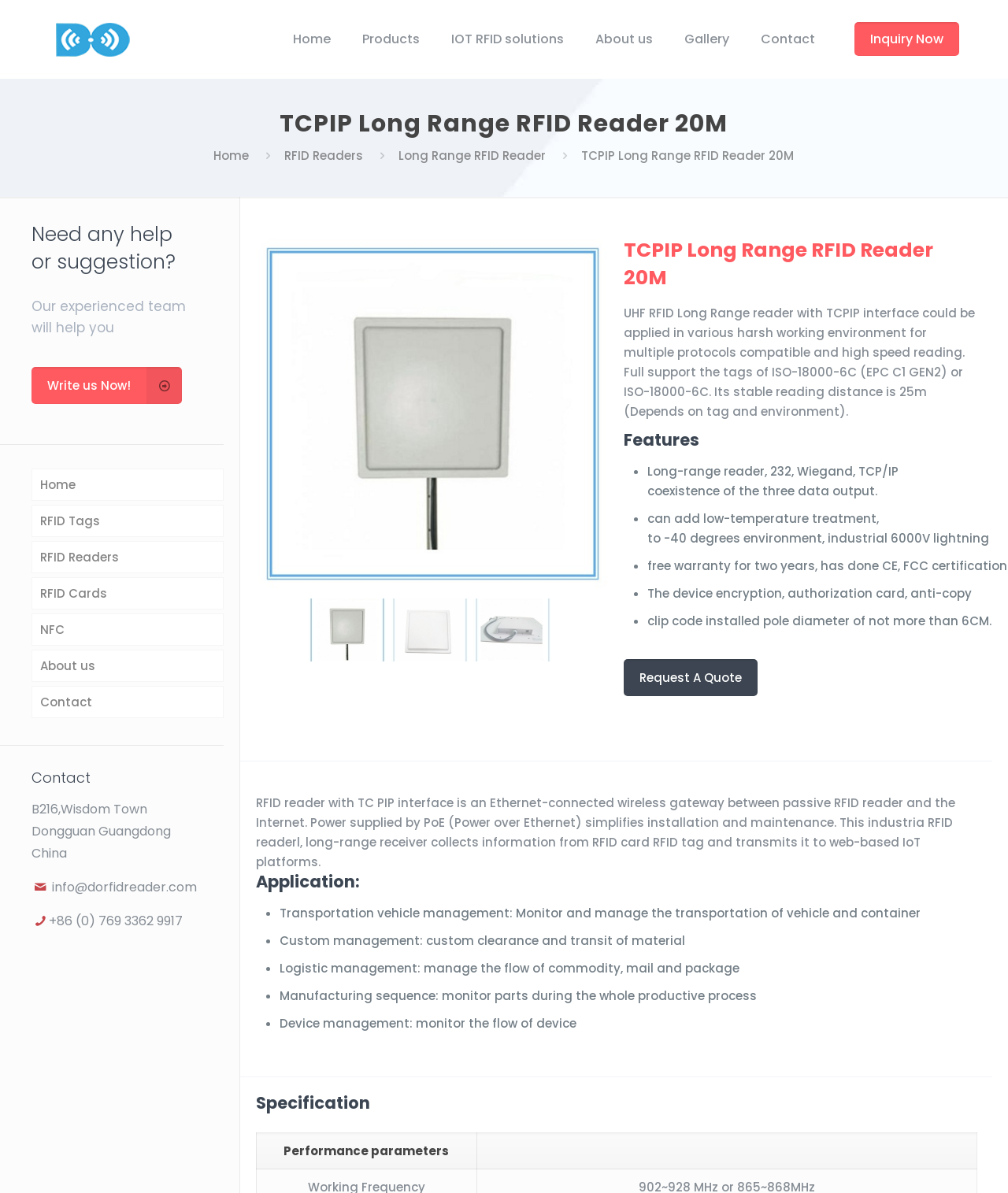From the element description: "title="DO RFID Reader Manufacturer"", extract the bounding box coordinates of the UI element. The coordinates should be expressed as four float numbers between 0 and 1, in the order [left, top, right, bottom].

[0.049, 0.0, 0.137, 0.066]